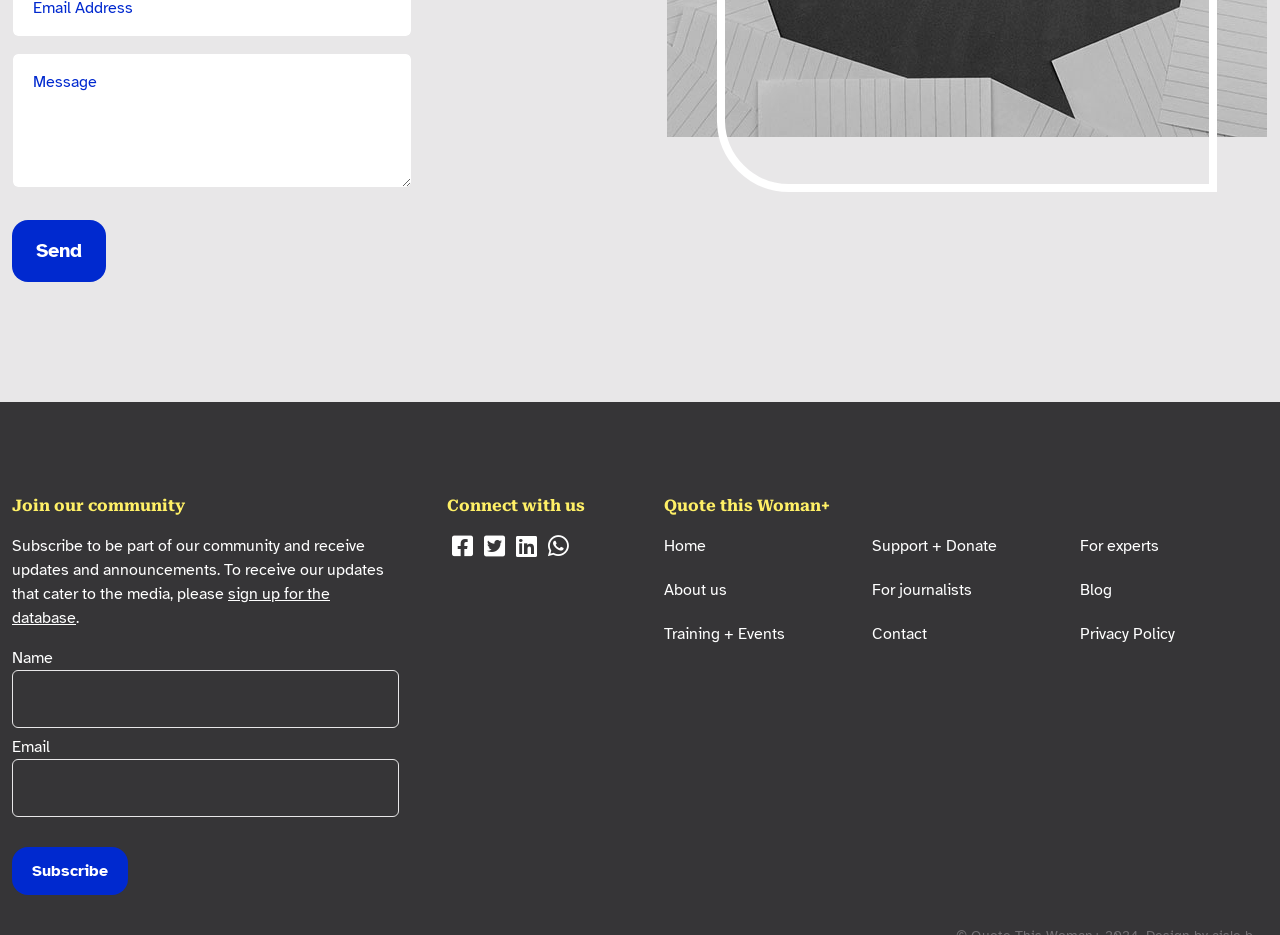Provide the bounding box coordinates for the UI element that is described as: "Blog".

[0.844, 0.62, 0.869, 0.641]